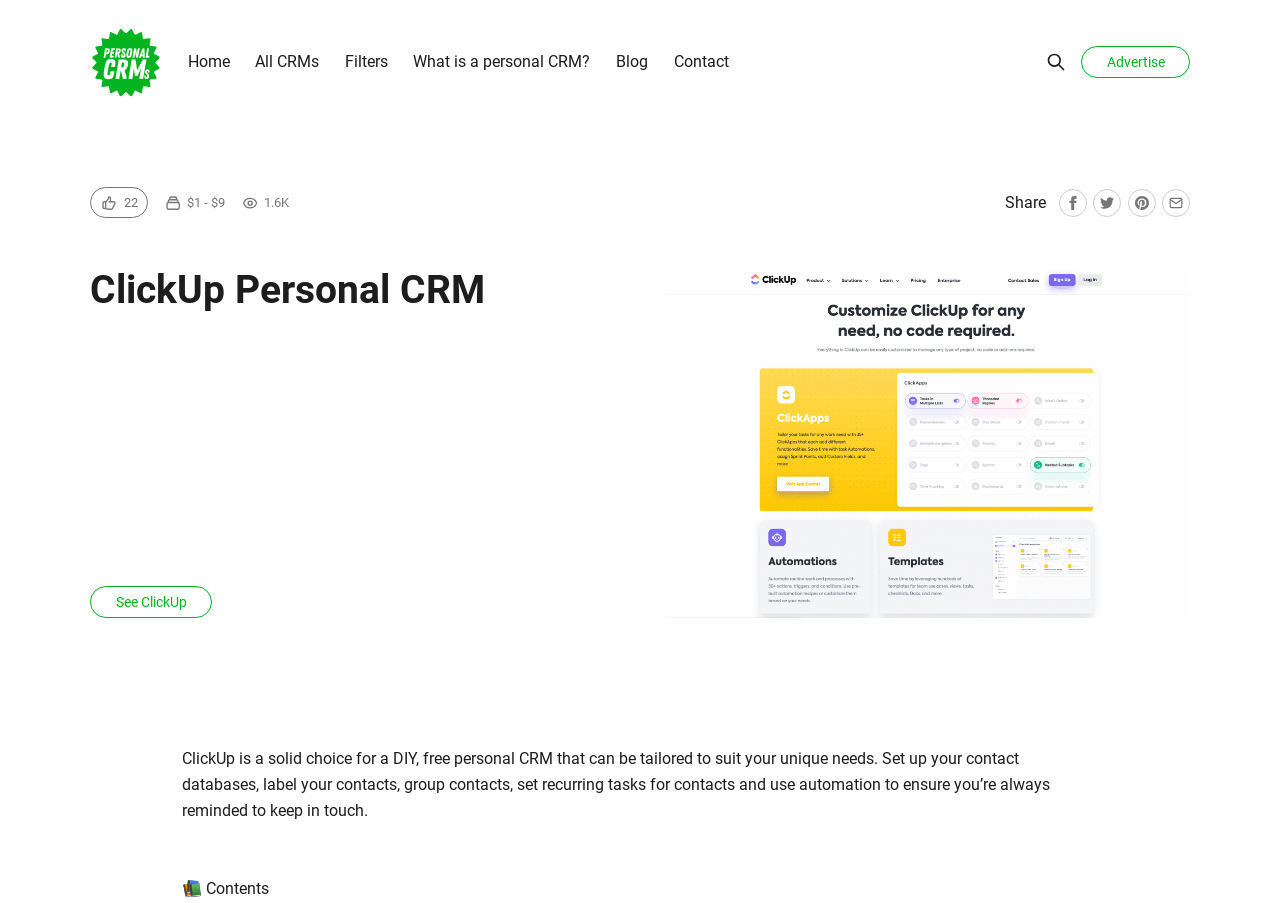Determine the bounding box for the UI element as described: "$1 - $9". The coordinates should be represented as four float numbers between 0 and 1, formatted as [left, top, right, bottom].

[0.146, 0.213, 0.176, 0.236]